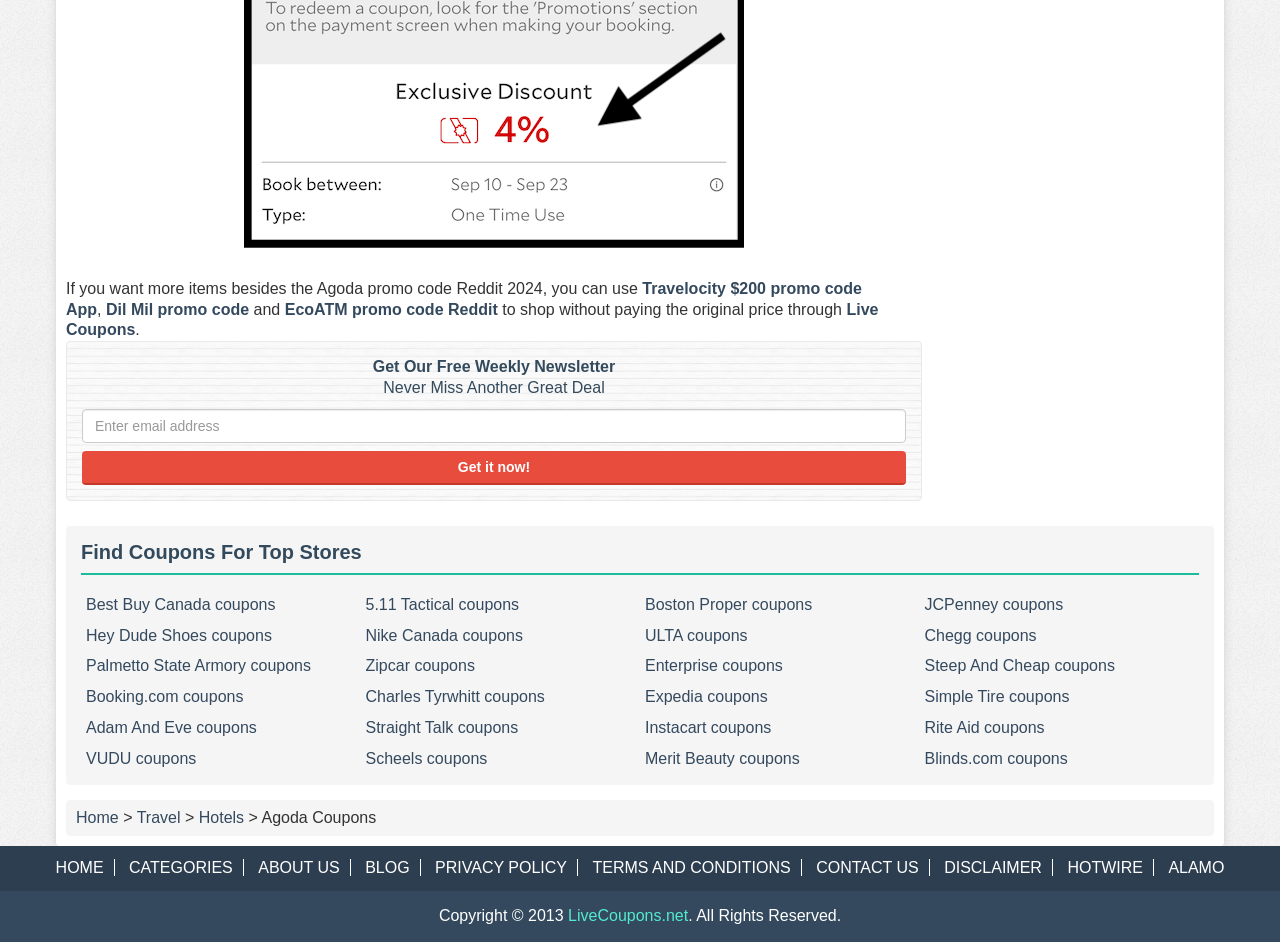What type of coupons are available on this webpage?
Look at the image and answer the question with a single word or phrase.

Travel, hotels, etc.